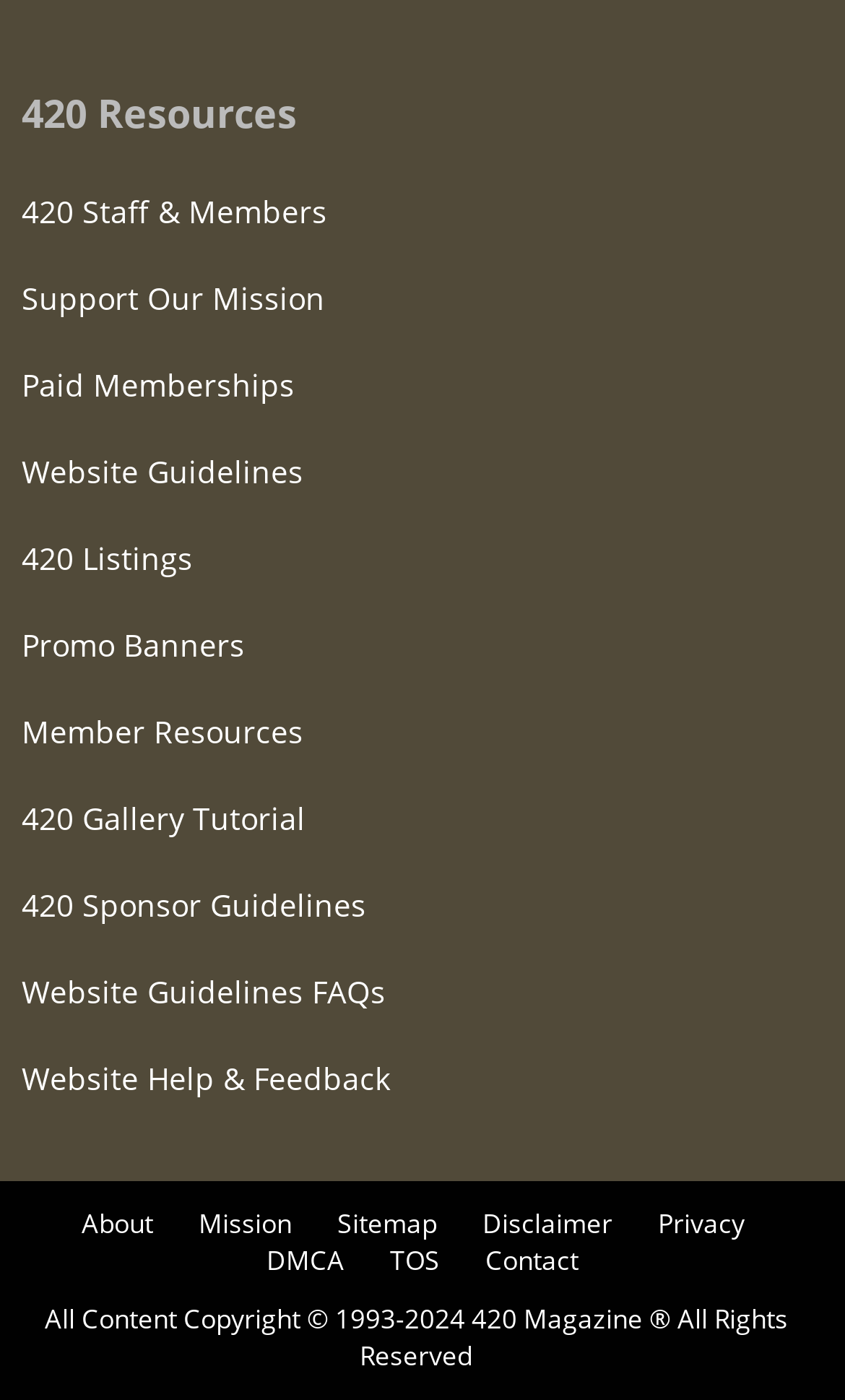Is there a link related to membership?
Look at the screenshot and respond with one word or a short phrase.

Yes